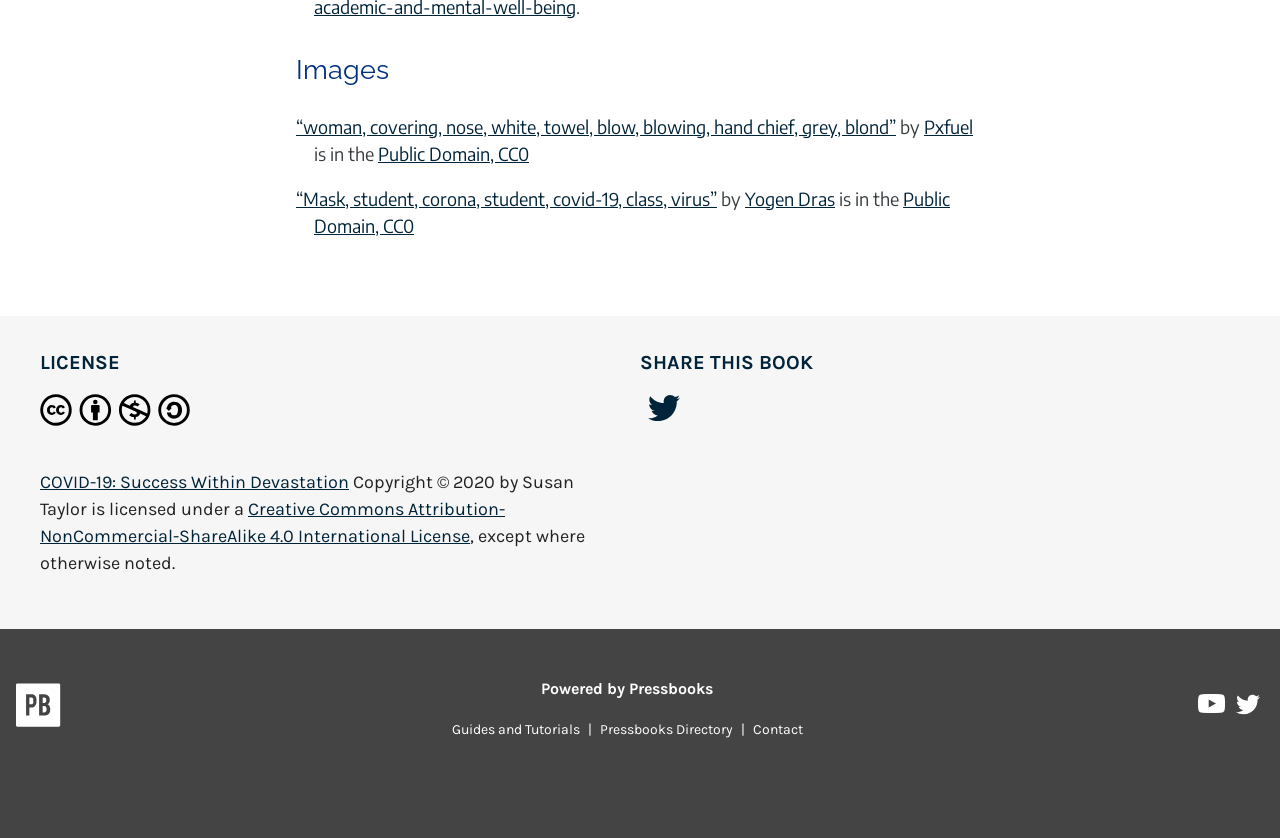Refer to the image and offer a detailed explanation in response to the question: What is the platform that powered this book?

I found the platform information in the link 'Powered by Pressbooks' at the bottom of the page.